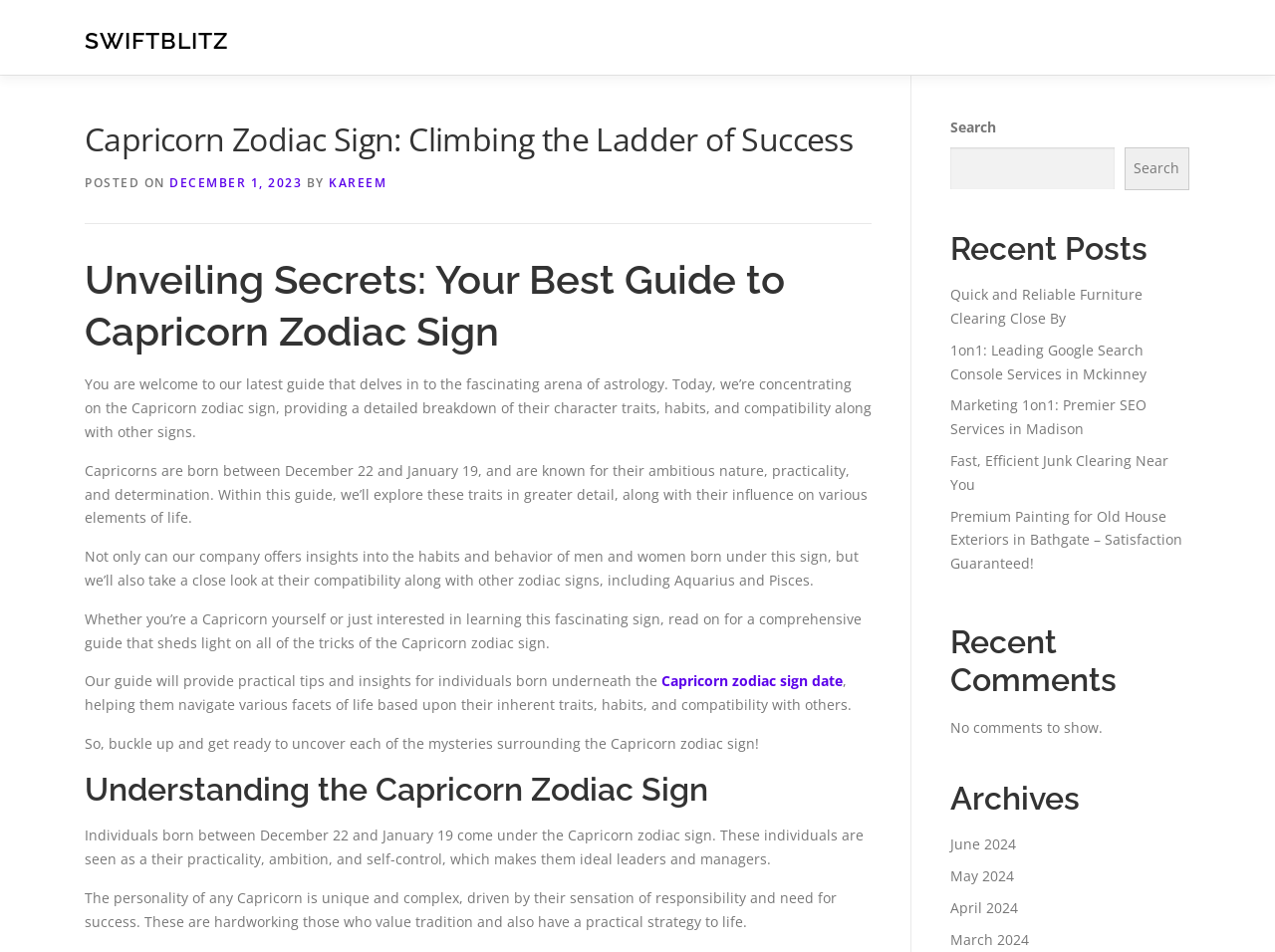What is the zodiac sign being discussed in the post?
Identify the answer in the screenshot and reply with a single word or phrase.

Capricorn